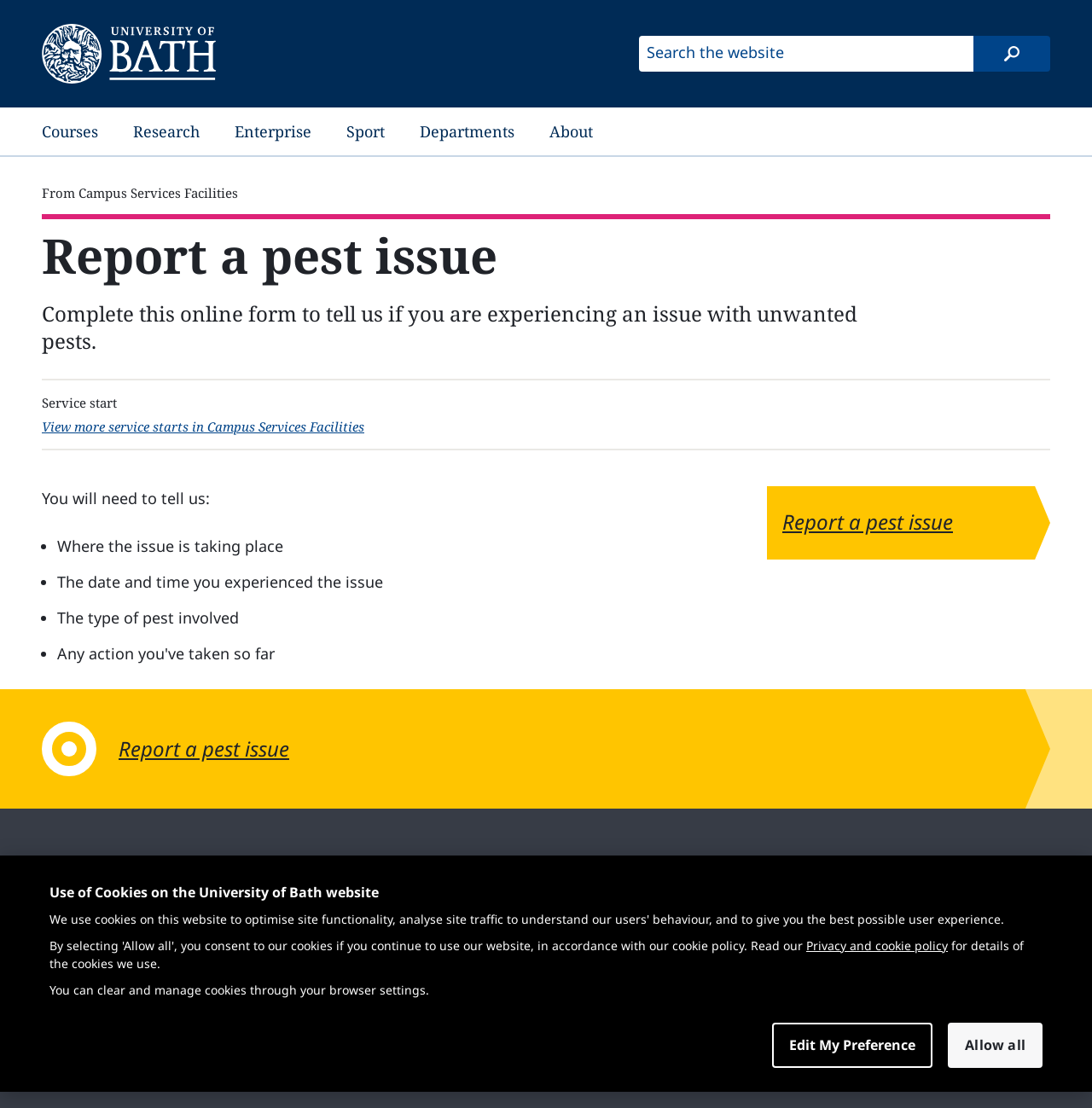What is the name of the university?
Look at the screenshot and provide an in-depth answer.

I found the answer by looking at the top-left corner of the webpage, where the university's logo and name are displayed.